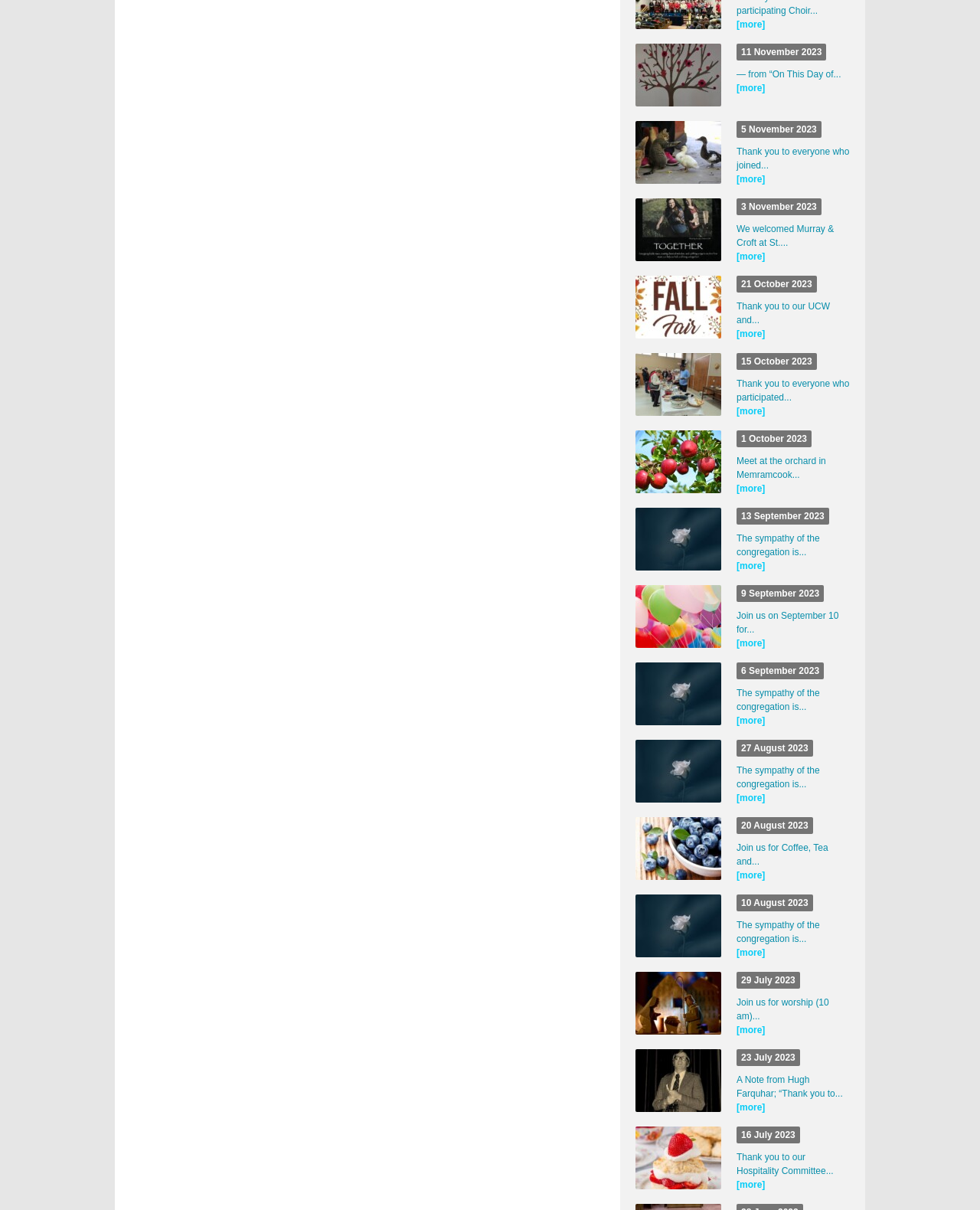Locate the bounding box coordinates of the element that should be clicked to fulfill the instruction: "check out African Luncheon Fundraiser".

[0.648, 0.292, 0.736, 0.344]